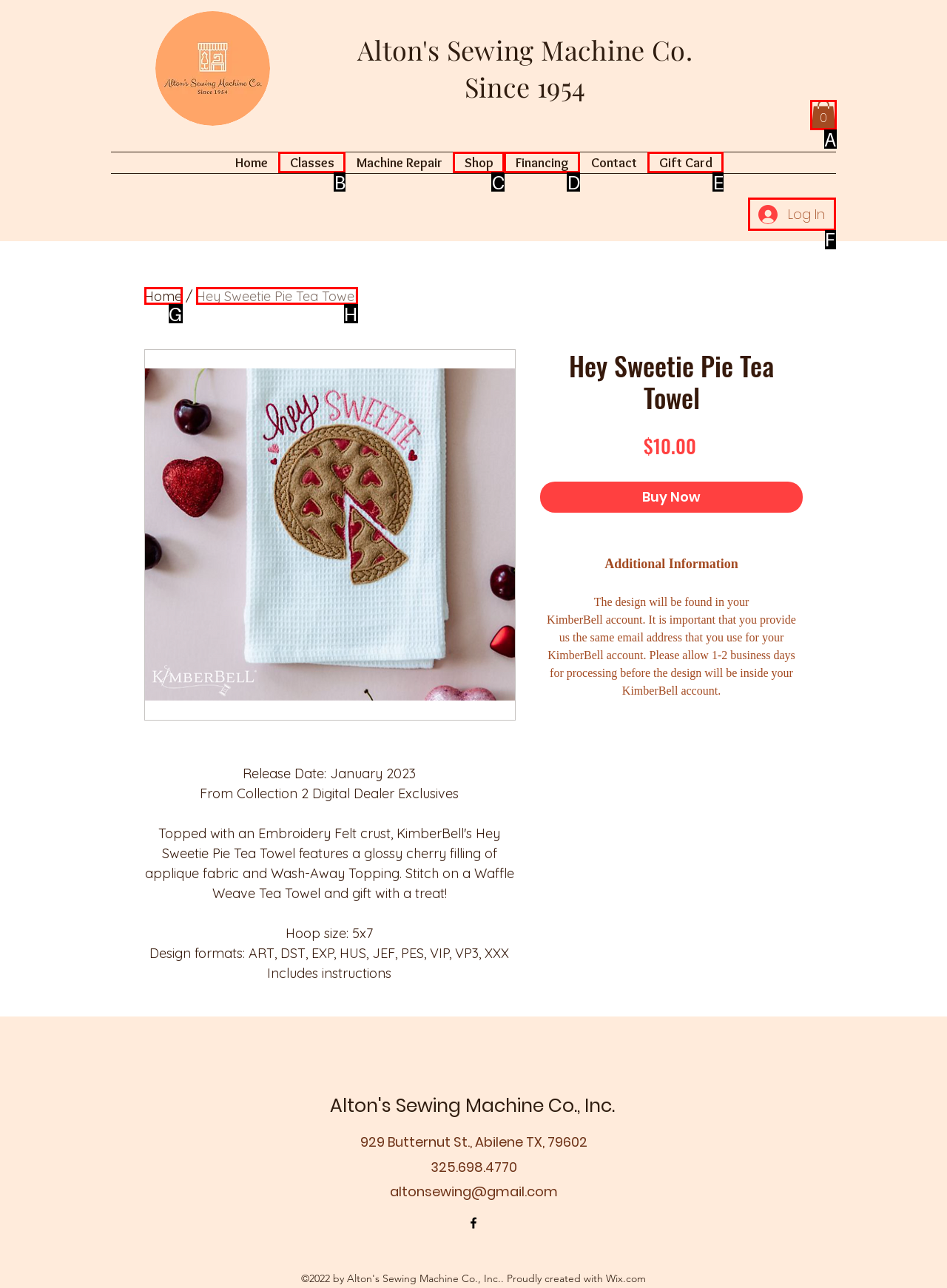Tell me which letter corresponds to the UI element that will allow you to Click the 'Cart with 0 items' button. Answer with the letter directly.

A